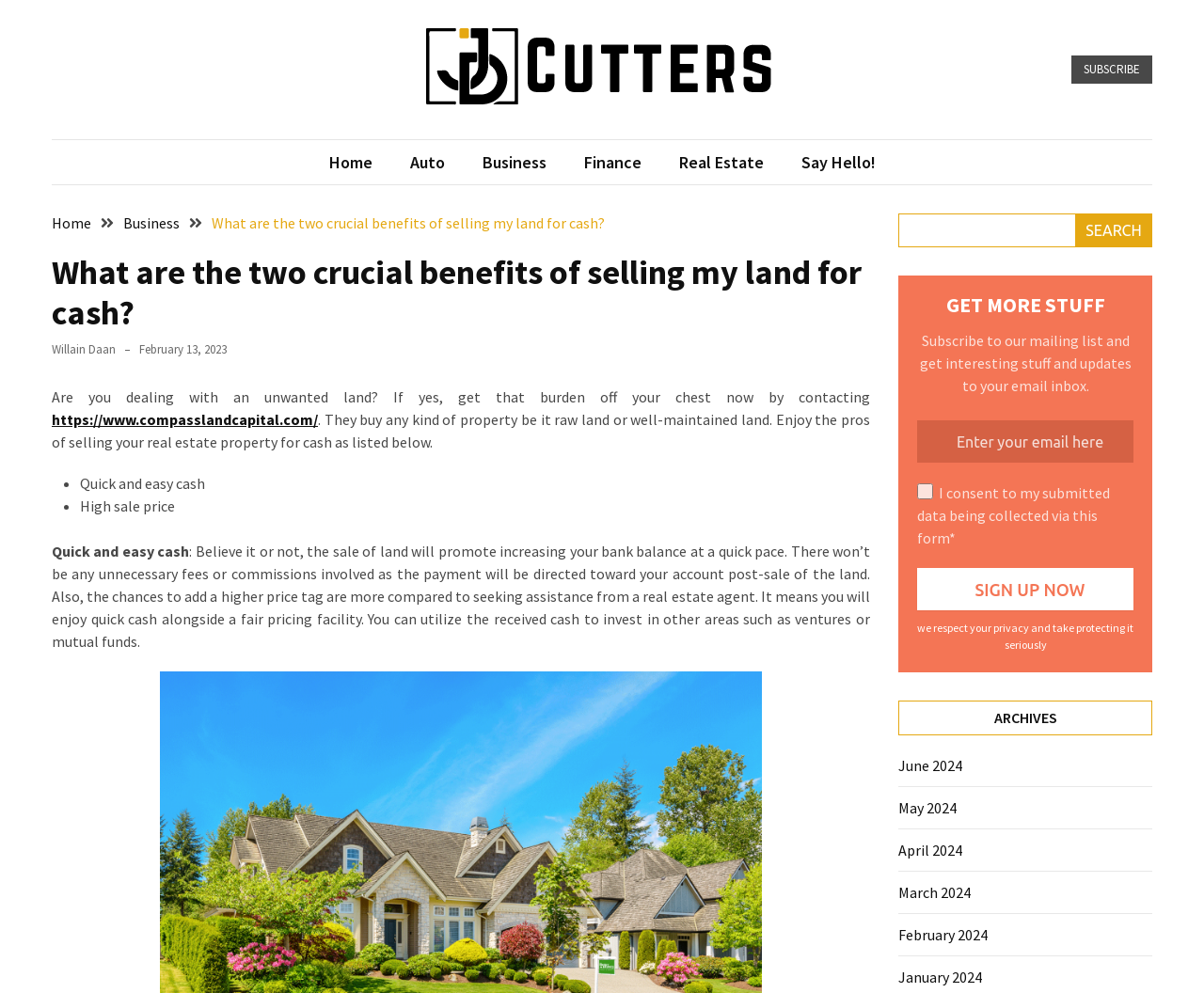Give a one-word or short phrase answer to this question: 
What type of property does Compass Land Capital buy?

Any kind of property